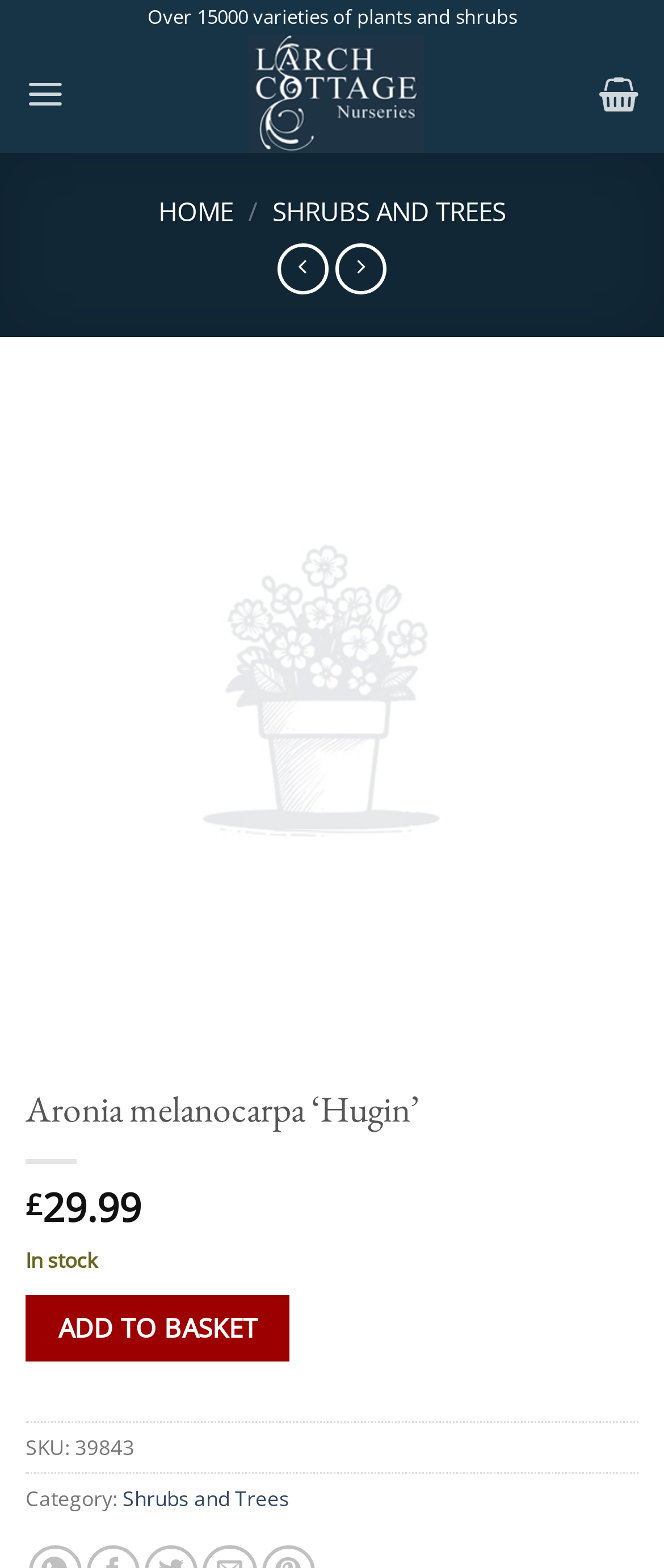Please reply to the following question using a single word or phrase: 
What is the SKU of Aronia melanocarpa ‘Hugin’?

39843